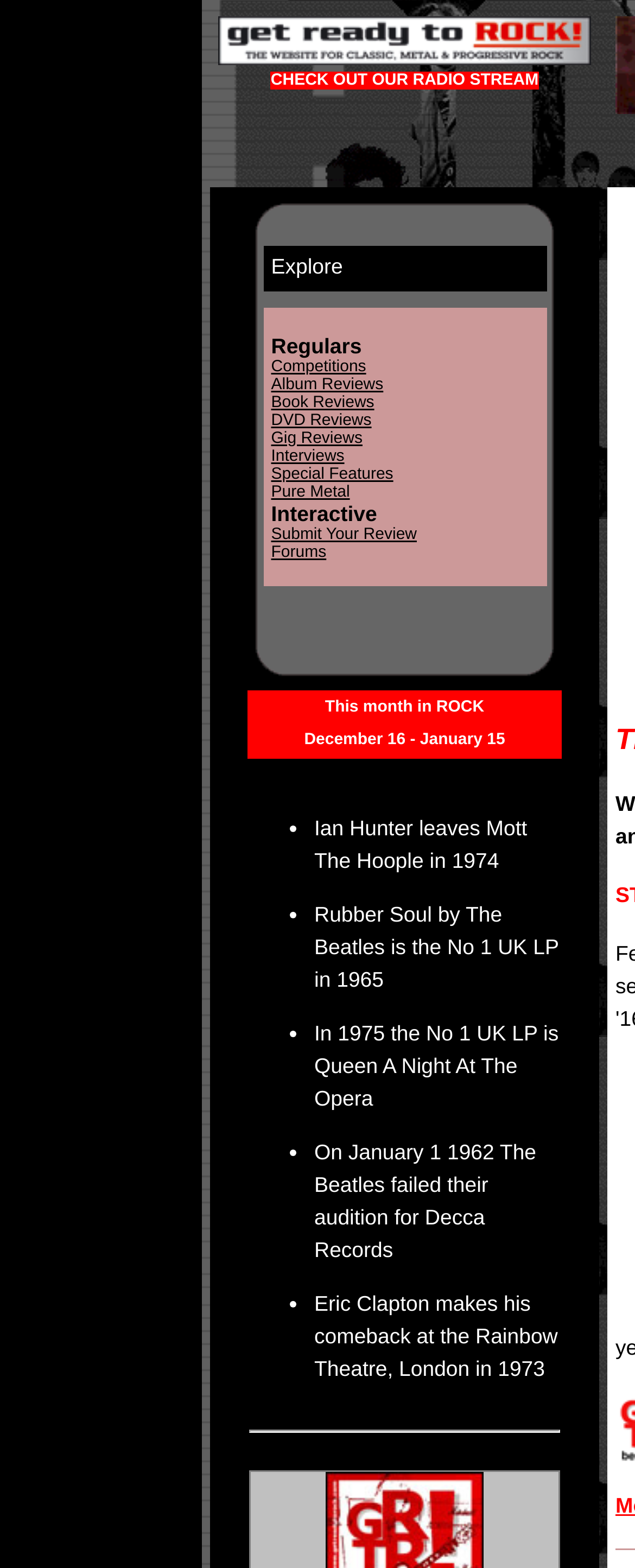Locate the UI element described as follows: "Theberge88696". Return the bounding box coordinates as four float numbers between 0 and 1 in the order [left, top, right, bottom].

None